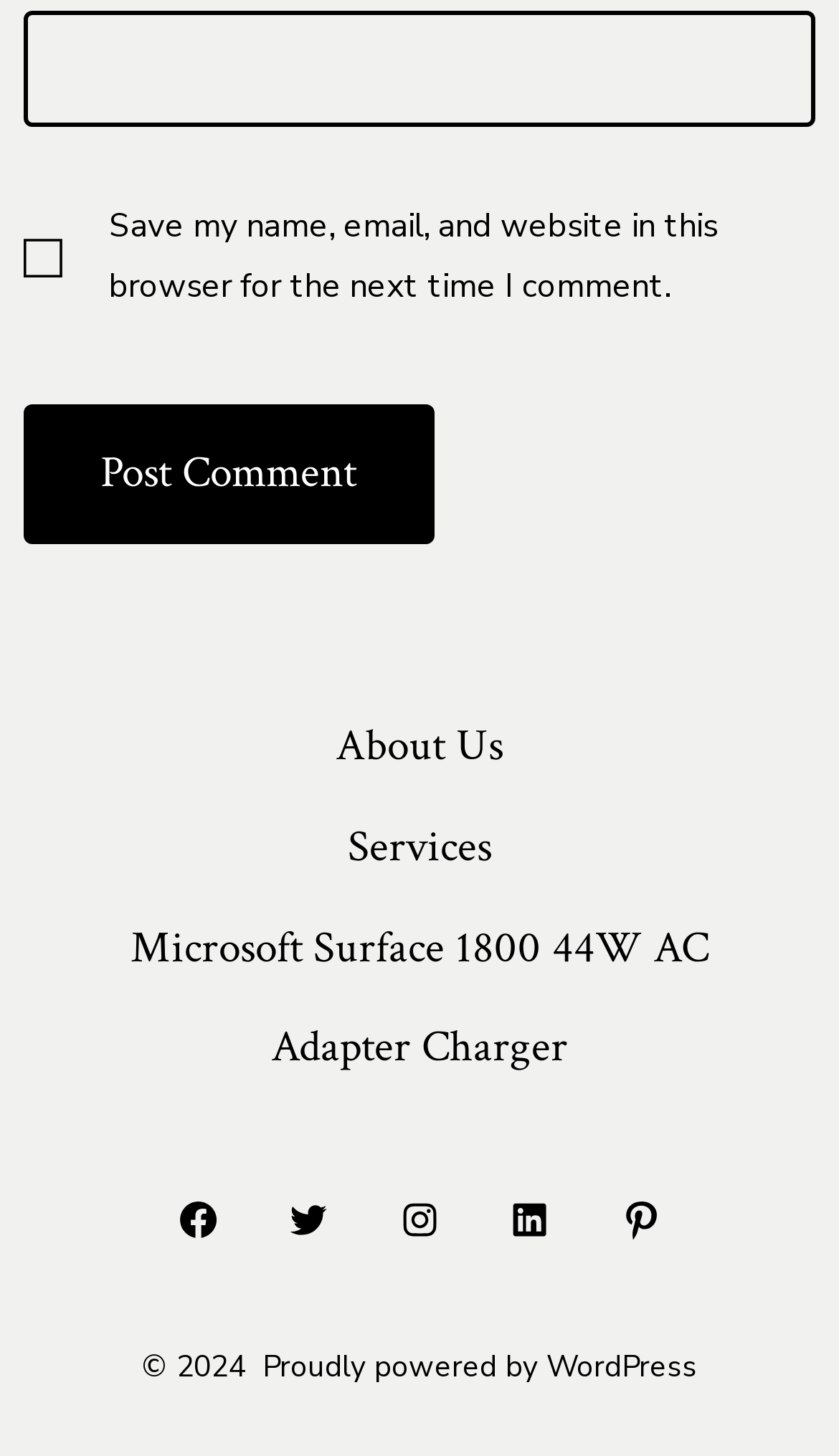What is the copyright year mentioned?
We need a detailed and meticulous answer to the question.

The copyright information at the bottom of the webpage indicates that the website's content is copyrighted until the year 2024.